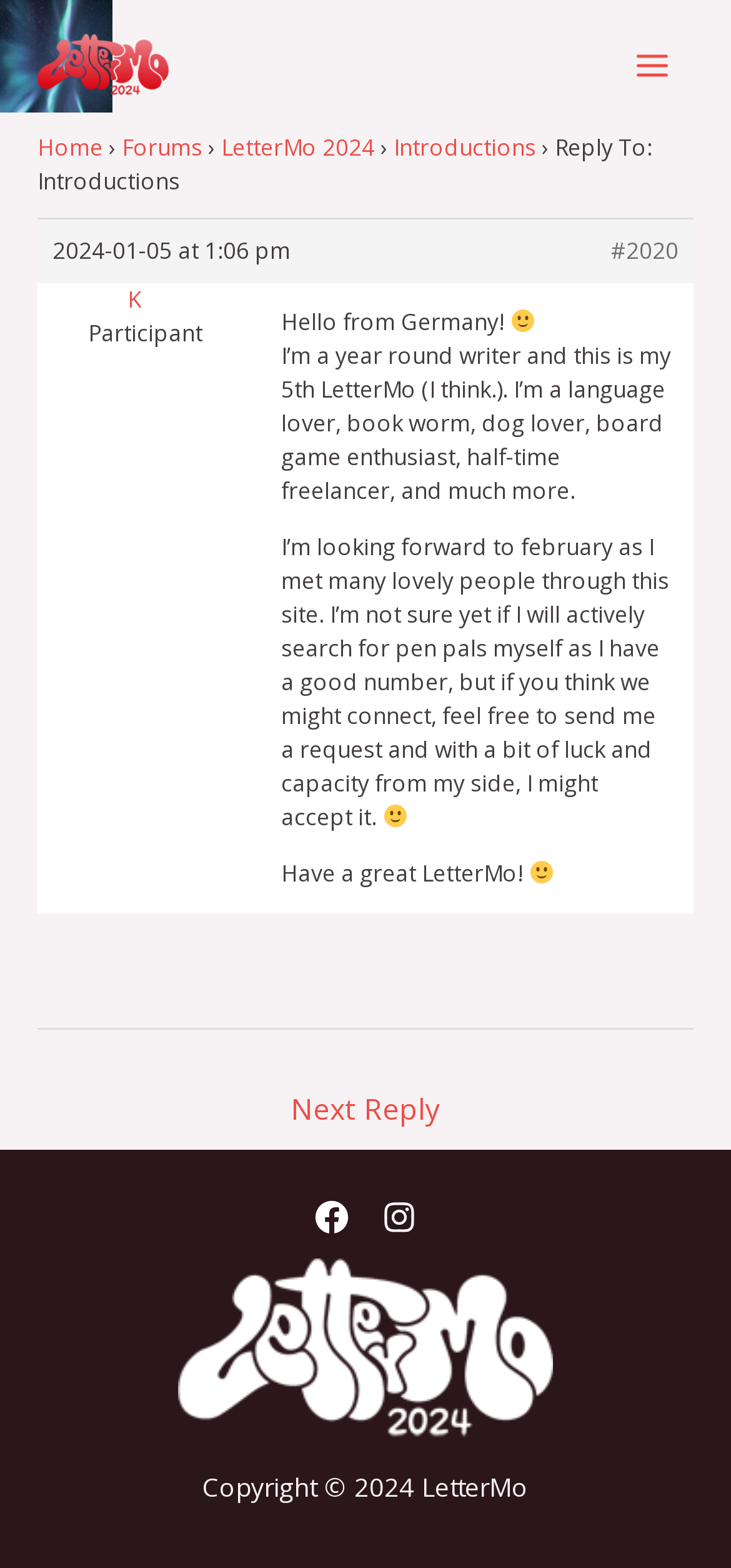What is the date of the latest post?
Examine the image closely and answer the question with as much detail as possible.

The date of the latest post can be found in the article section, where it says '2024-01-05 at 1:06 pm'.